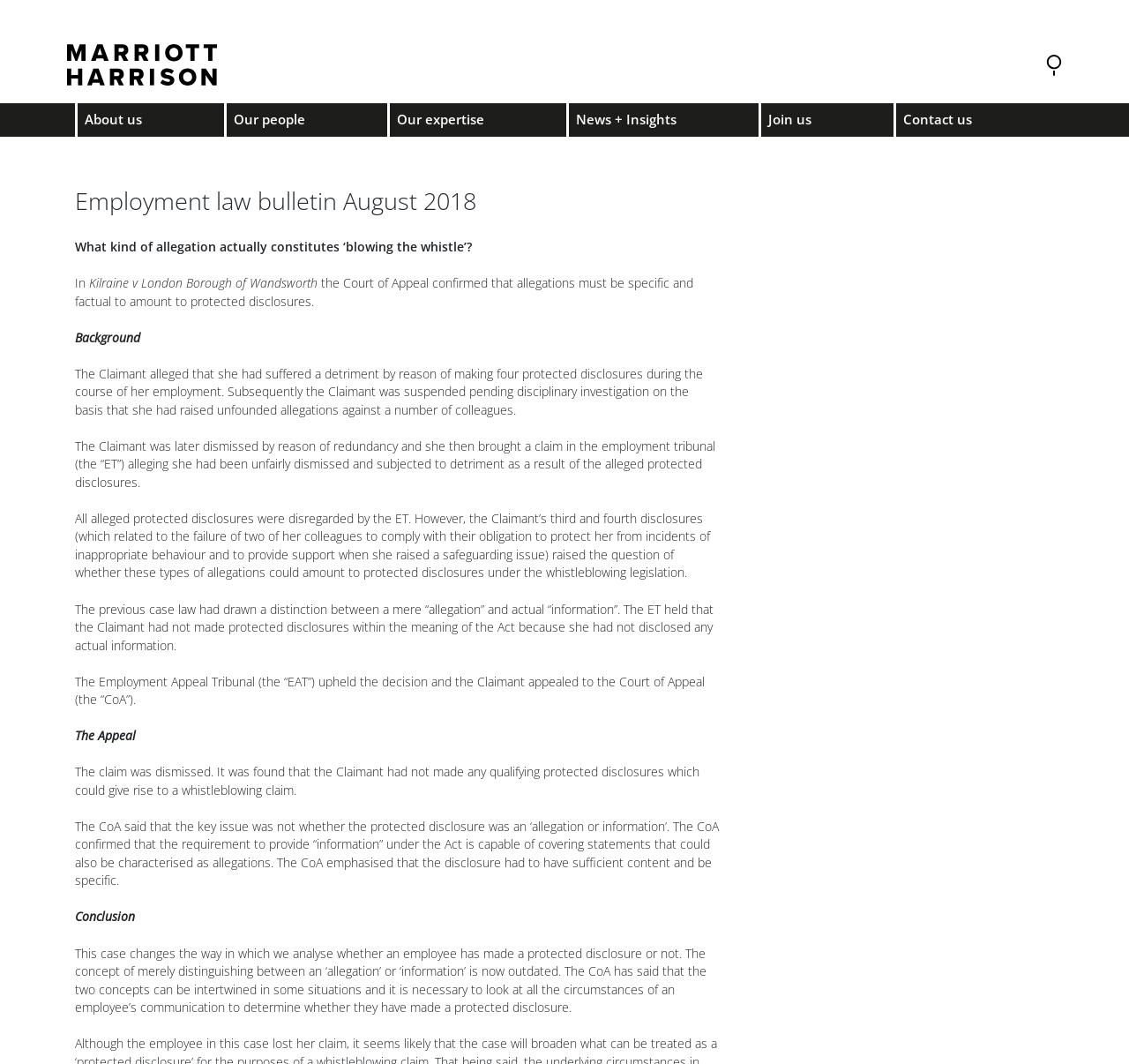Use a single word or phrase to answer the question: 
How many links are there in the top navigation menu?

6